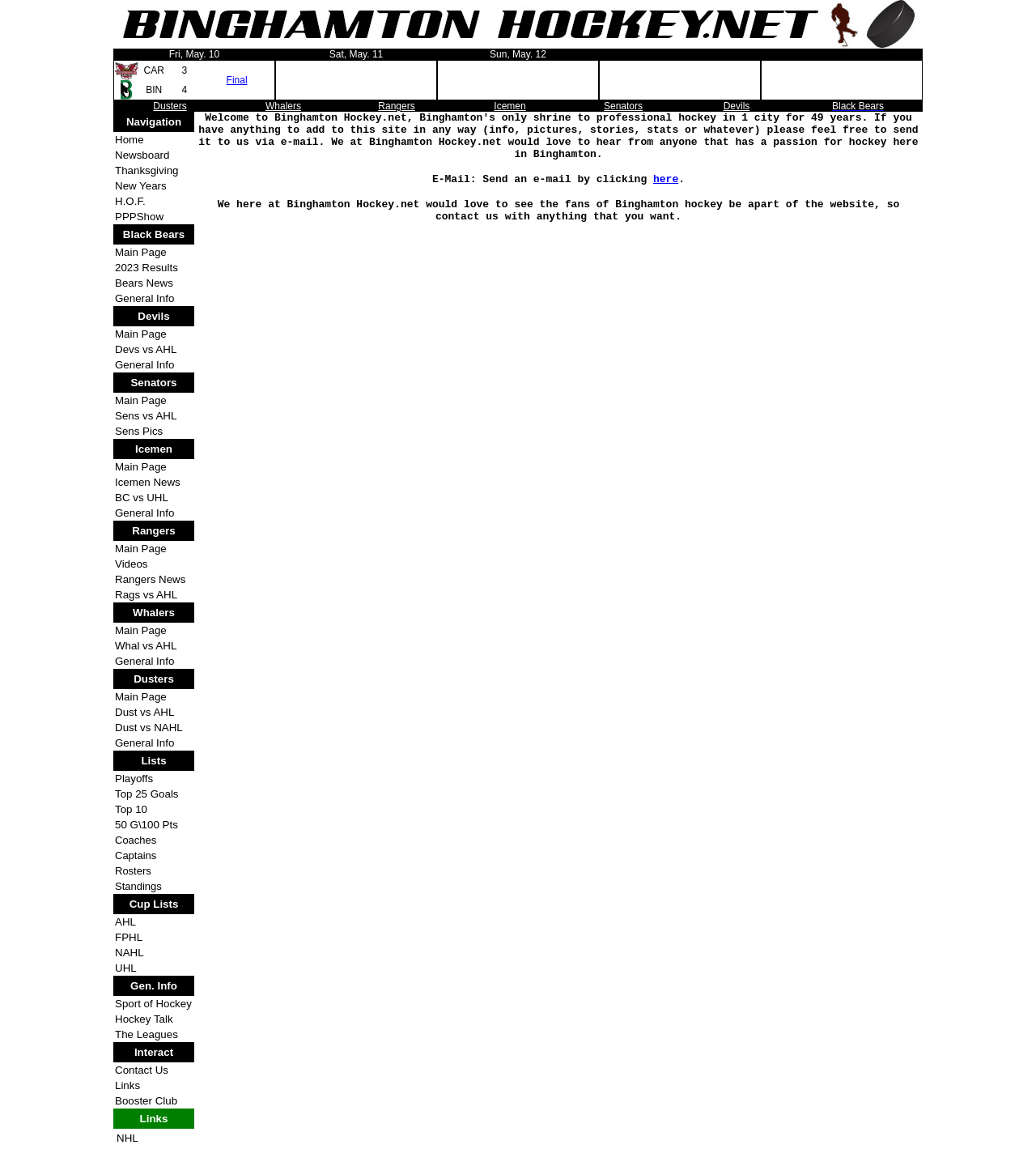Find the bounding box coordinates of the element to click in order to complete this instruction: "Check game result". The bounding box coordinates must be four float numbers between 0 and 1, denoted as [left, top, right, bottom].

[0.109, 0.052, 0.266, 0.087]